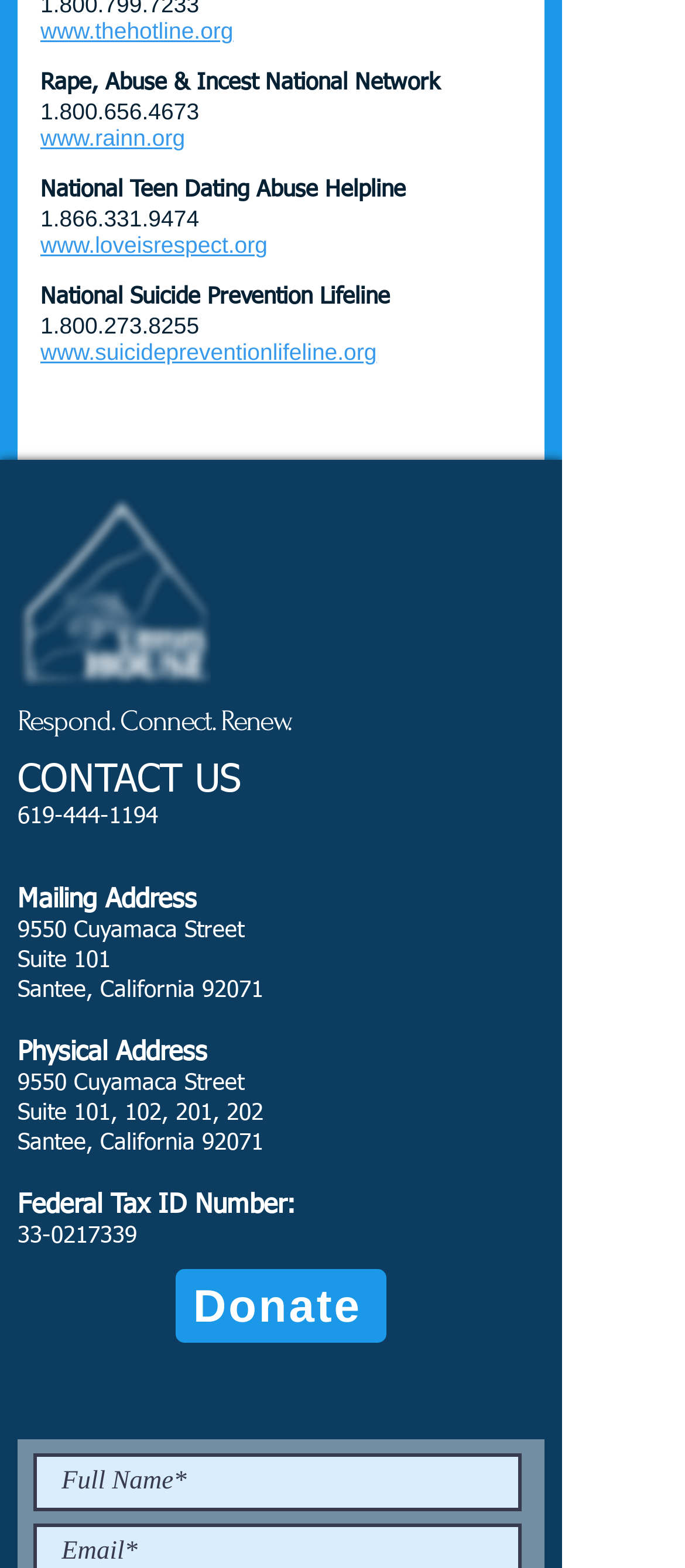Refer to the image and offer a detailed explanation in response to the question: What social media platforms are listed in the Social Bar?

The social media platforms can be found in the link elements with the texts 'Instagram', 'Facebook Social Icon', 'Twitter Social Icon', 'LinkedIn Social Icon', 'Yelp Social Icon', and 'YouTube Social Icon' which are children of the list element with the text 'Social Bar' and have bounding boxes with y1 coordinates 0.892, 0.868, 0.868, 0.868, 0.868, and 0.868 respectively.